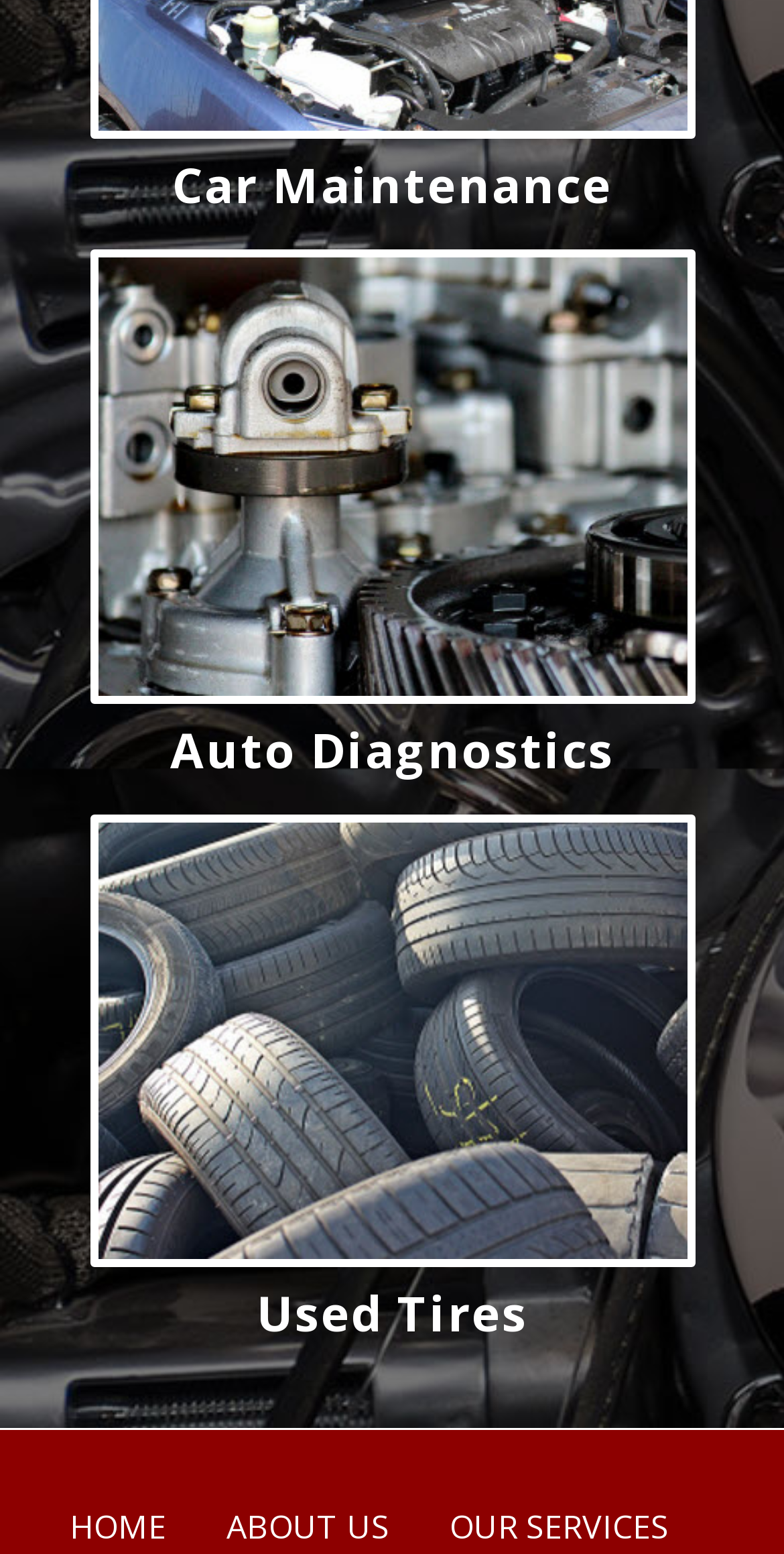Identify the bounding box coordinates for the element you need to click to achieve the following task: "view Auto Diagnostics". The coordinates must be four float values ranging from 0 to 1, formatted as [left, top, right, bottom].

[0.217, 0.46, 0.783, 0.503]